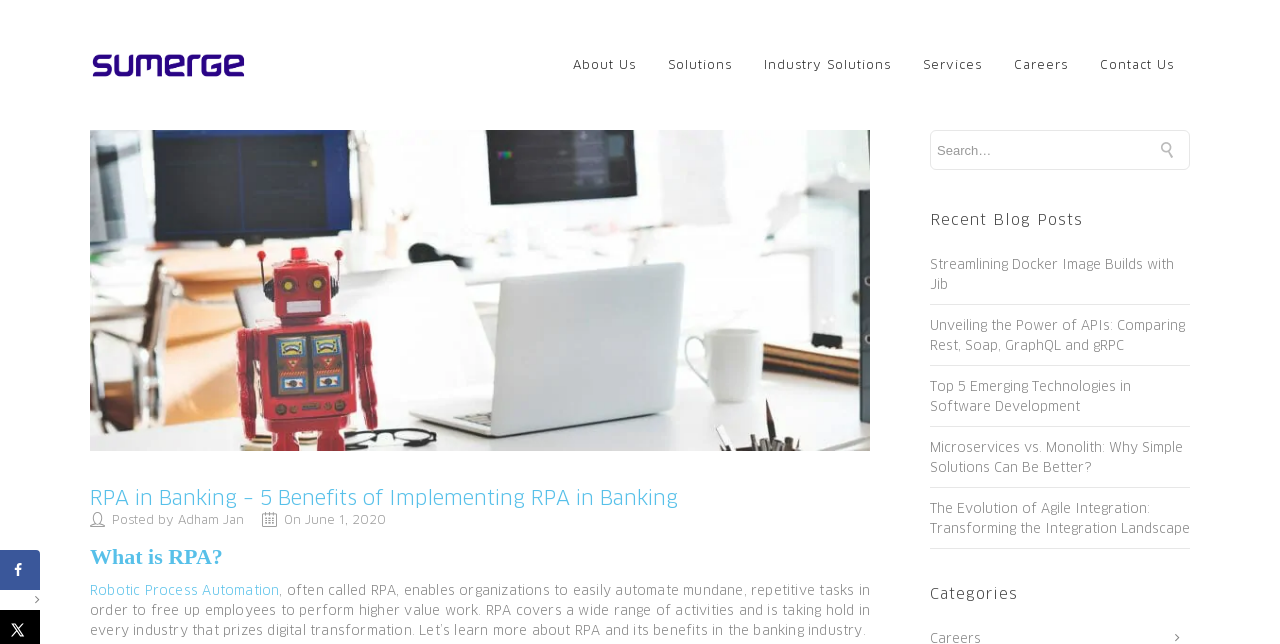Please identify the bounding box coordinates of the clickable area that will allow you to execute the instruction: "Share on Facebook".

[0.0, 0.854, 0.031, 0.916]